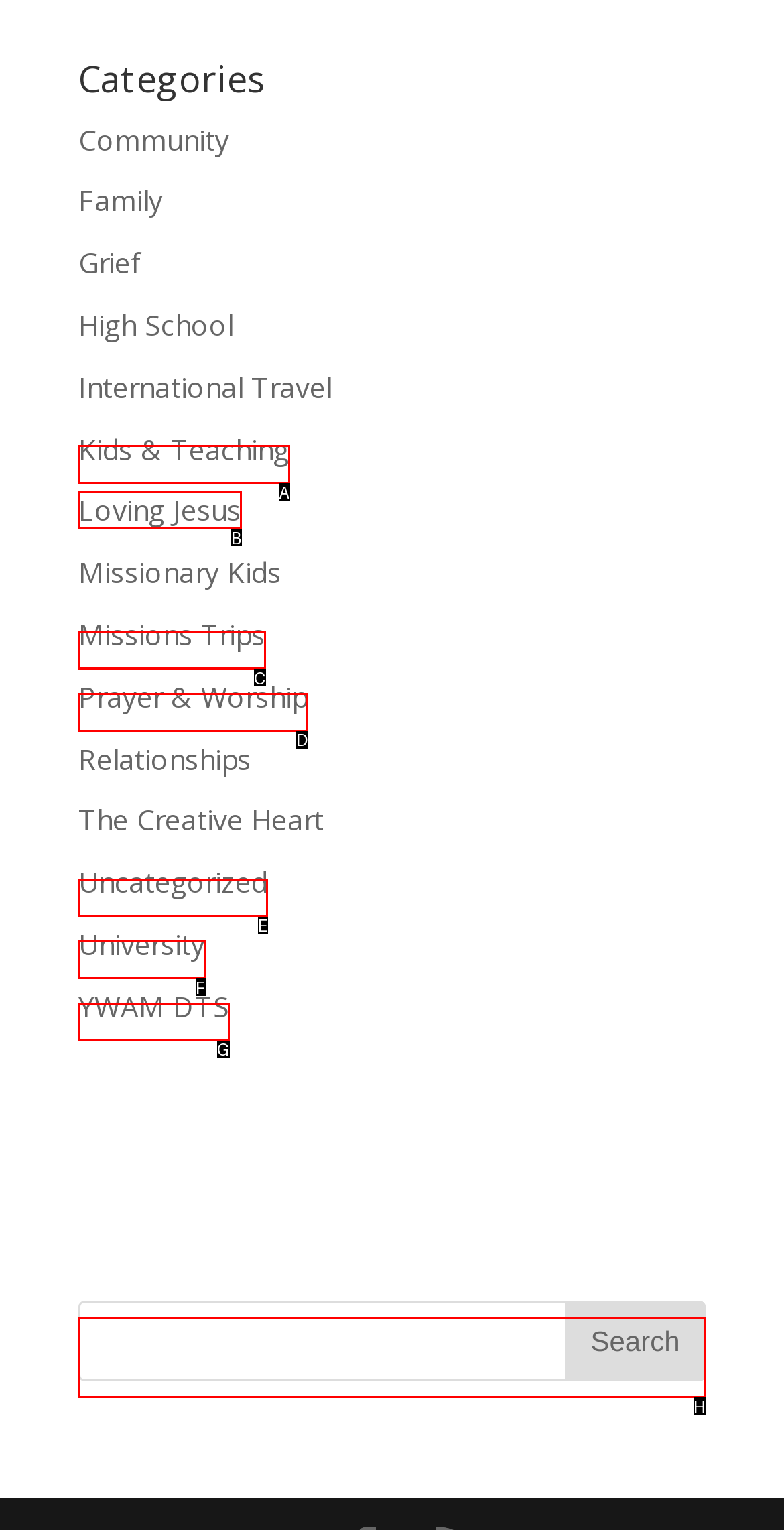Identify the correct choice to execute this task: Go to the 'Loving Jesus' page
Respond with the letter corresponding to the right option from the available choices.

B